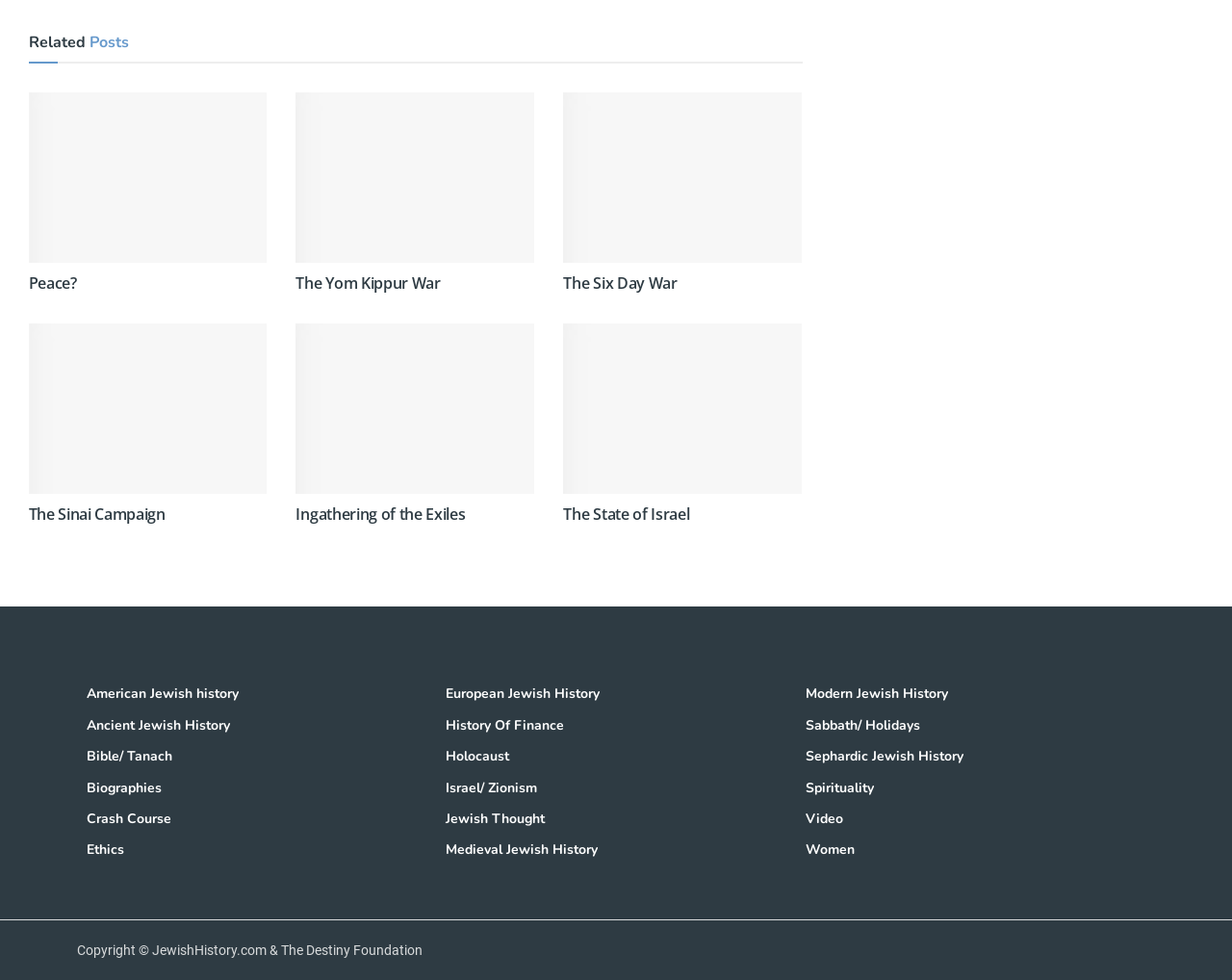Answer this question in one word or a short phrase: What is the purpose of the links at the bottom of the webpage?

Navigation